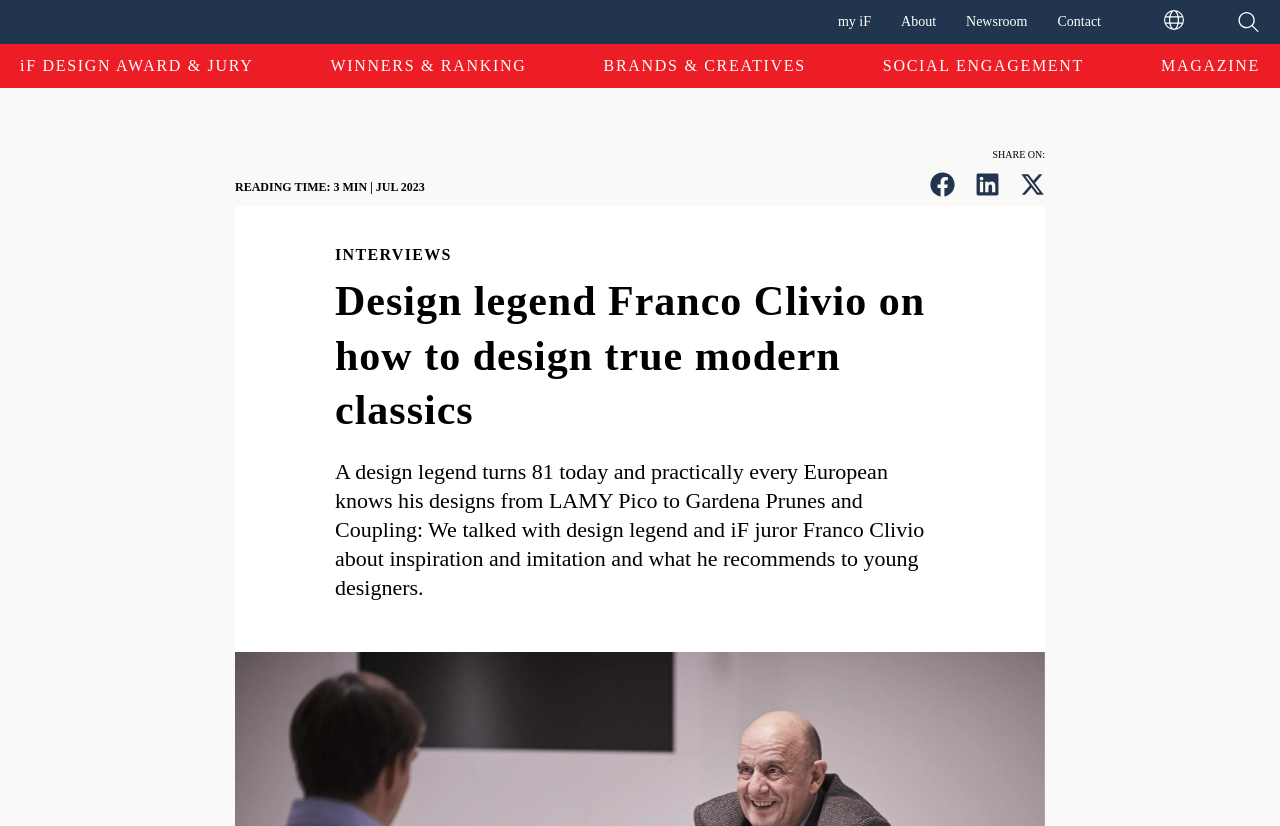What is the topic of the interview?
Please provide a comprehensive answer to the question based on the webpage screenshot.

I found the answer by reading the heading 'A design legend turns 81 today and practically every European knows his designs from LAMY Pico to Gardena Prunes and Coupling: We talked with design legend and iF juror Franco Clivio about inspiration and imitation and what he recommends to young designers.' which mentions the topic of the interview.